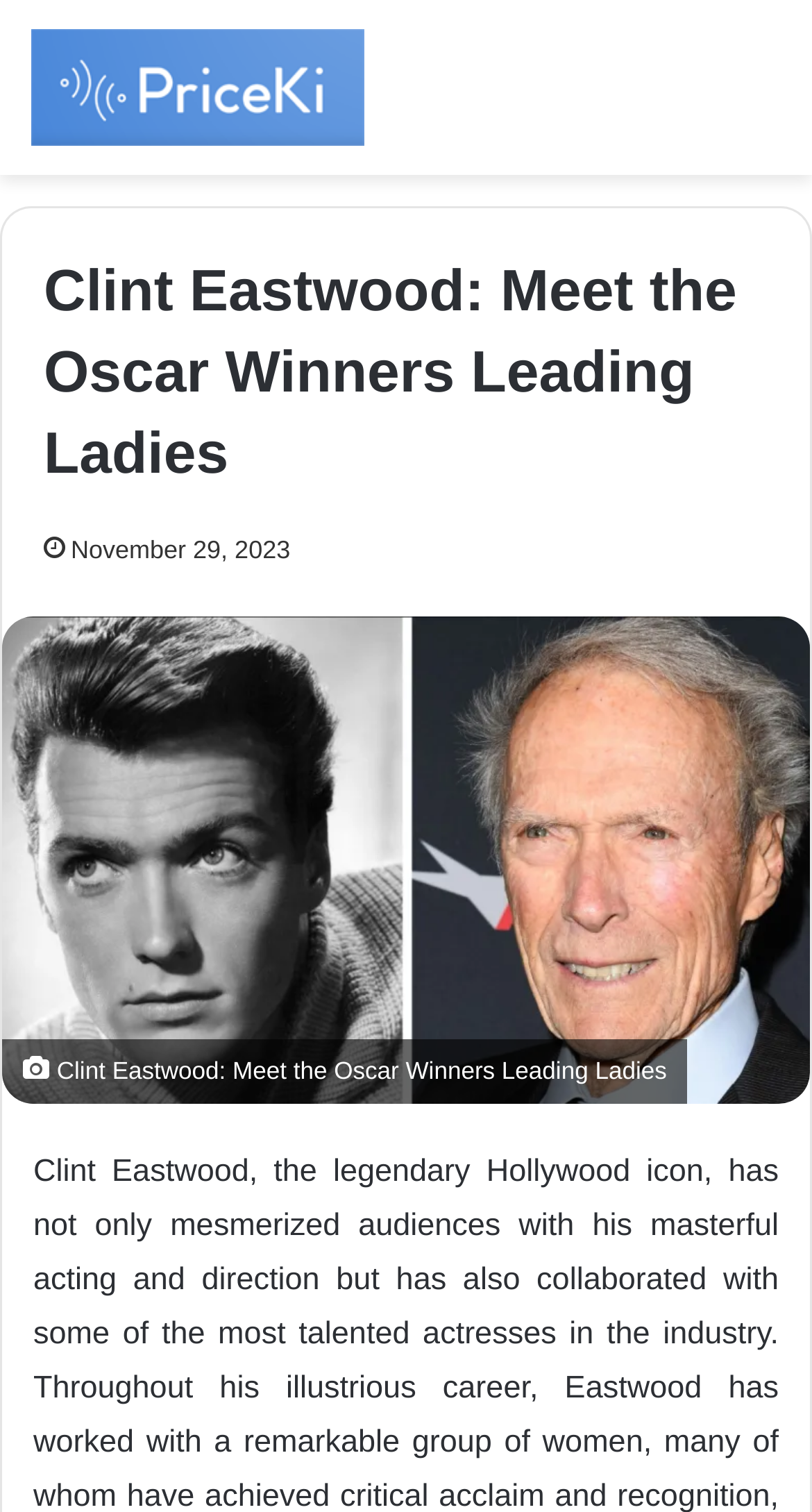Extract the main title from the webpage.

Clint Eastwood: Meet the Oscar Winners Leading Ladies